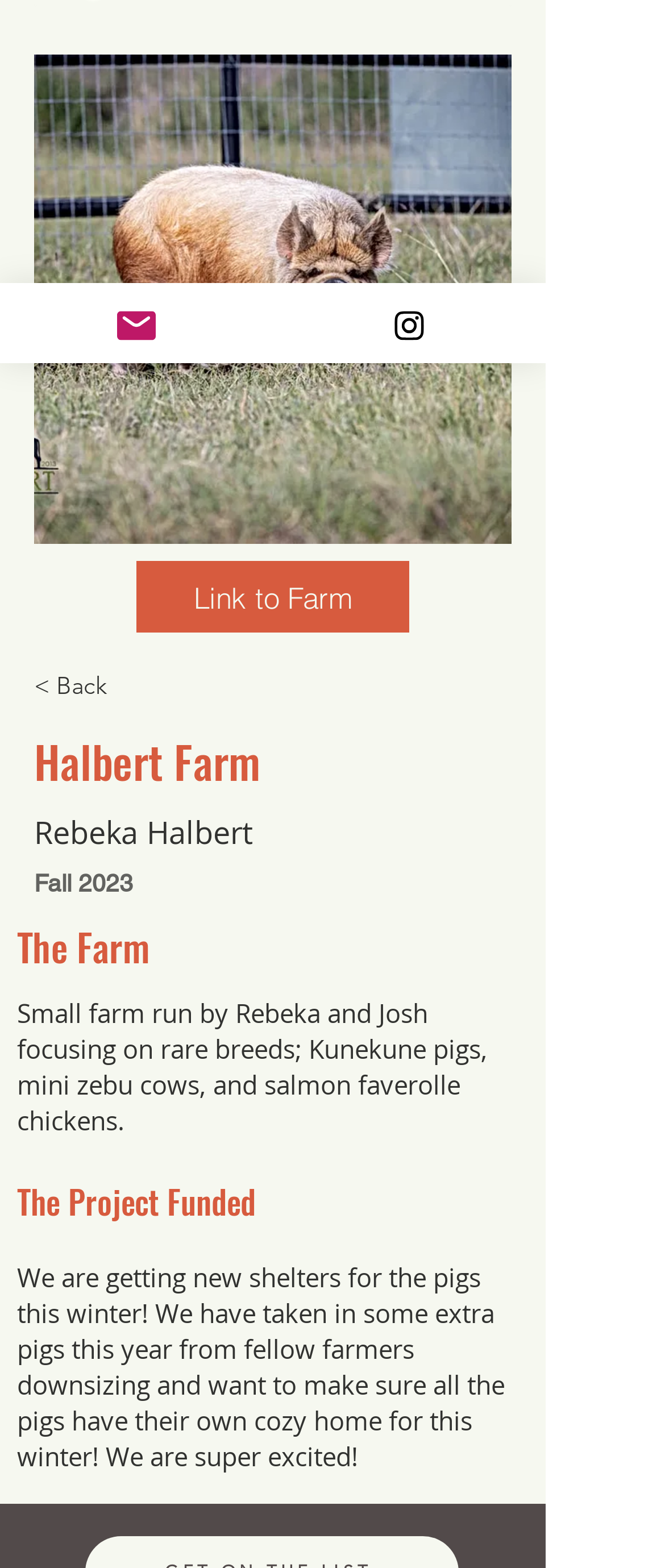Highlight the bounding box of the UI element that corresponds to this description: "Link to Farm".

[0.205, 0.358, 0.615, 0.403]